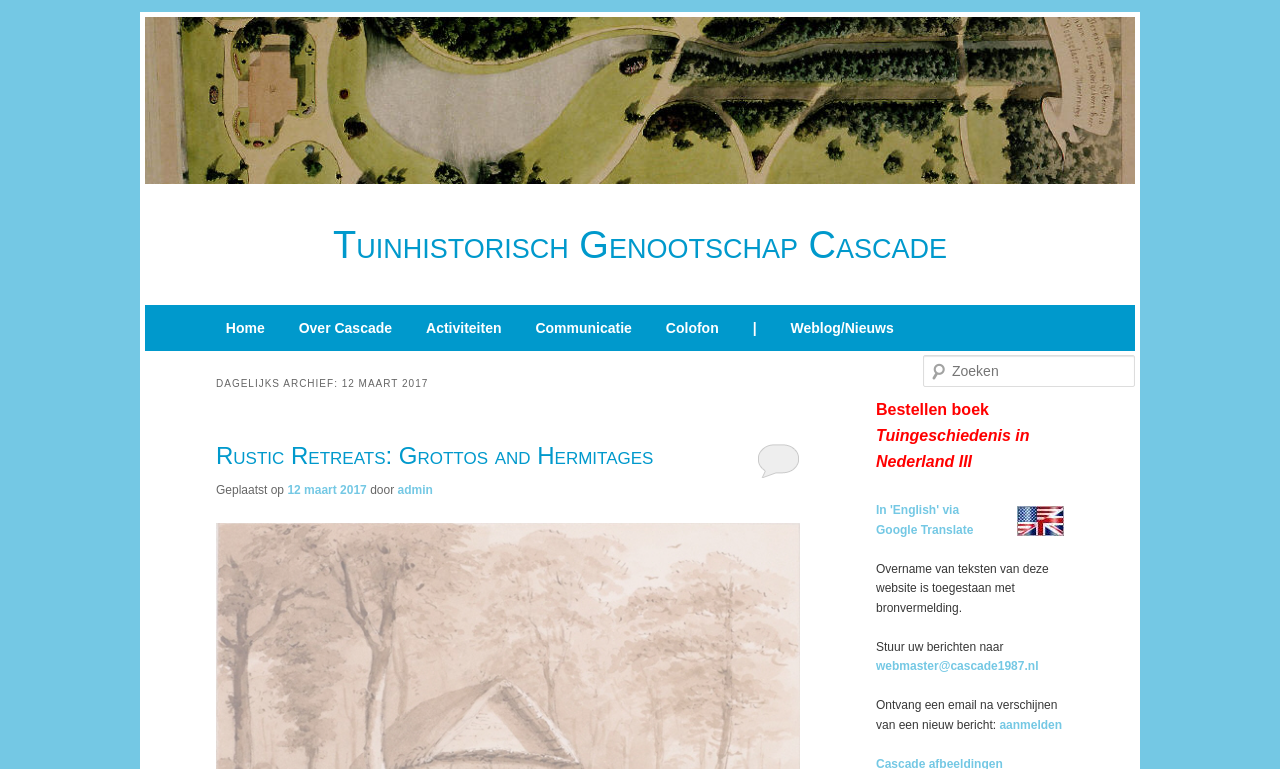Please answer the following question using a single word or phrase: What is the name of the organization?

Tuinhistorisch Genootschap Cascade